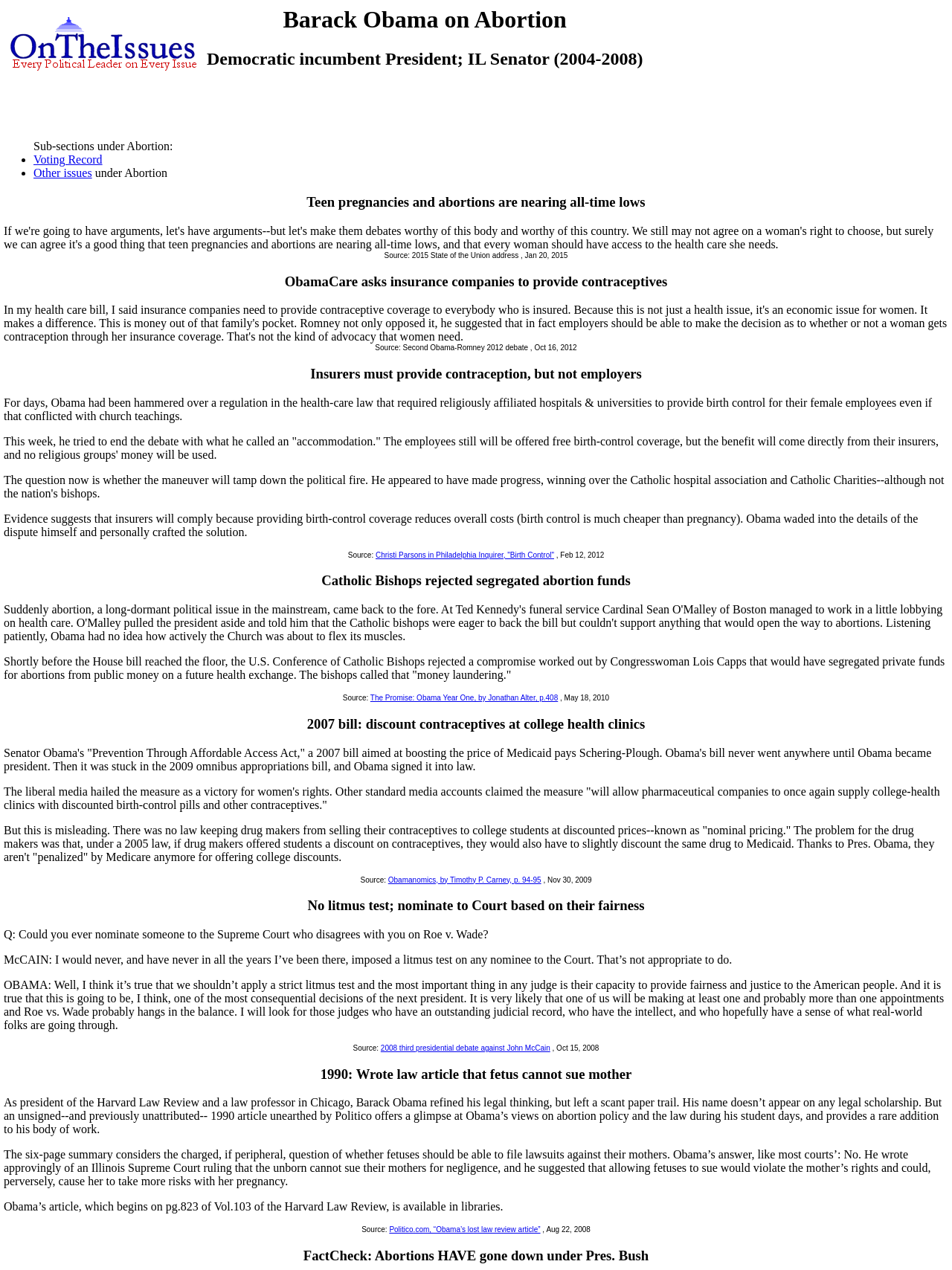What is the title of the book mentioned in the webpage?
Please use the visual content to give a single word or phrase answer.

Obamanomics